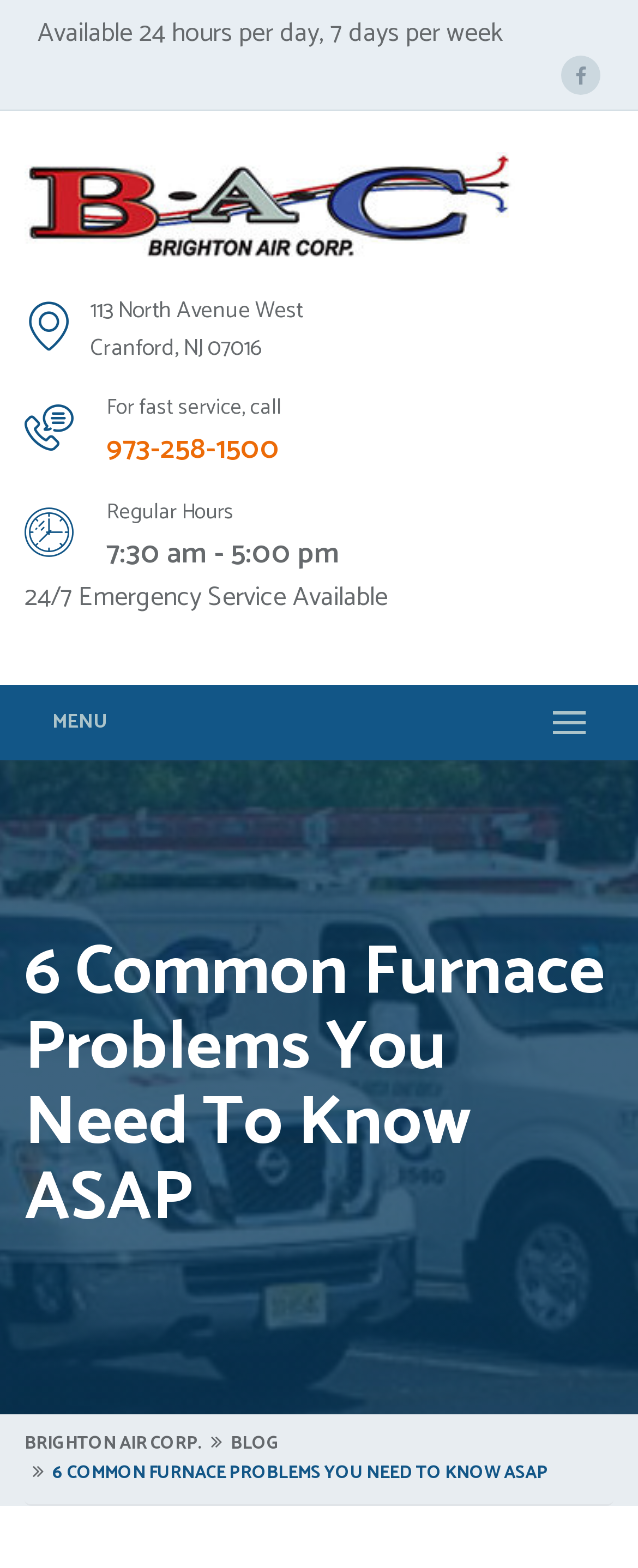What is the company name?
Based on the image, answer the question with as much detail as possible.

The company name can be found in the top-left corner of the webpage, where it is written in a larger font size and is also accompanied by an image of the company logo.